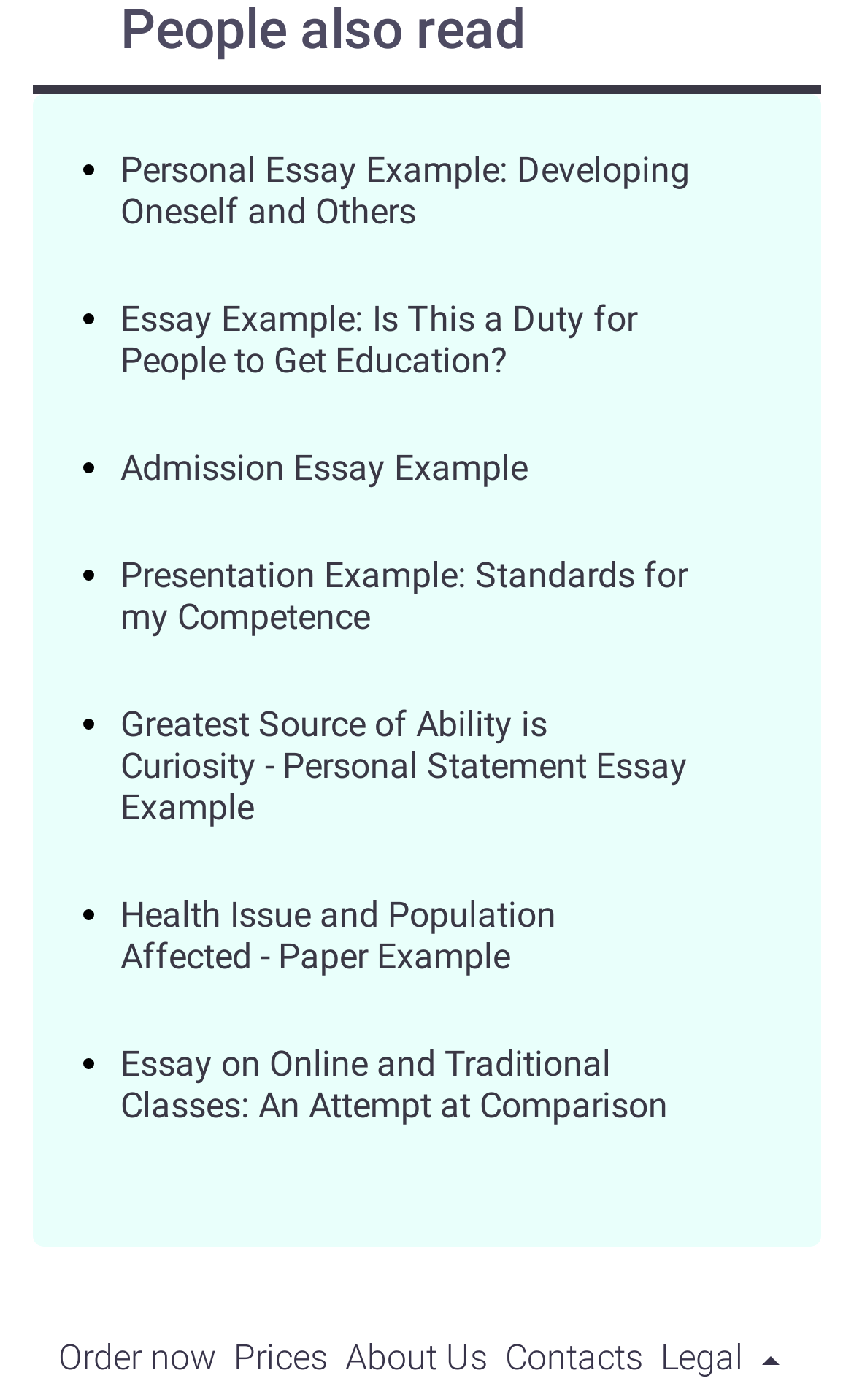Respond concisely with one word or phrase to the following query:
What is the first essay example listed?

Personal Essay Example